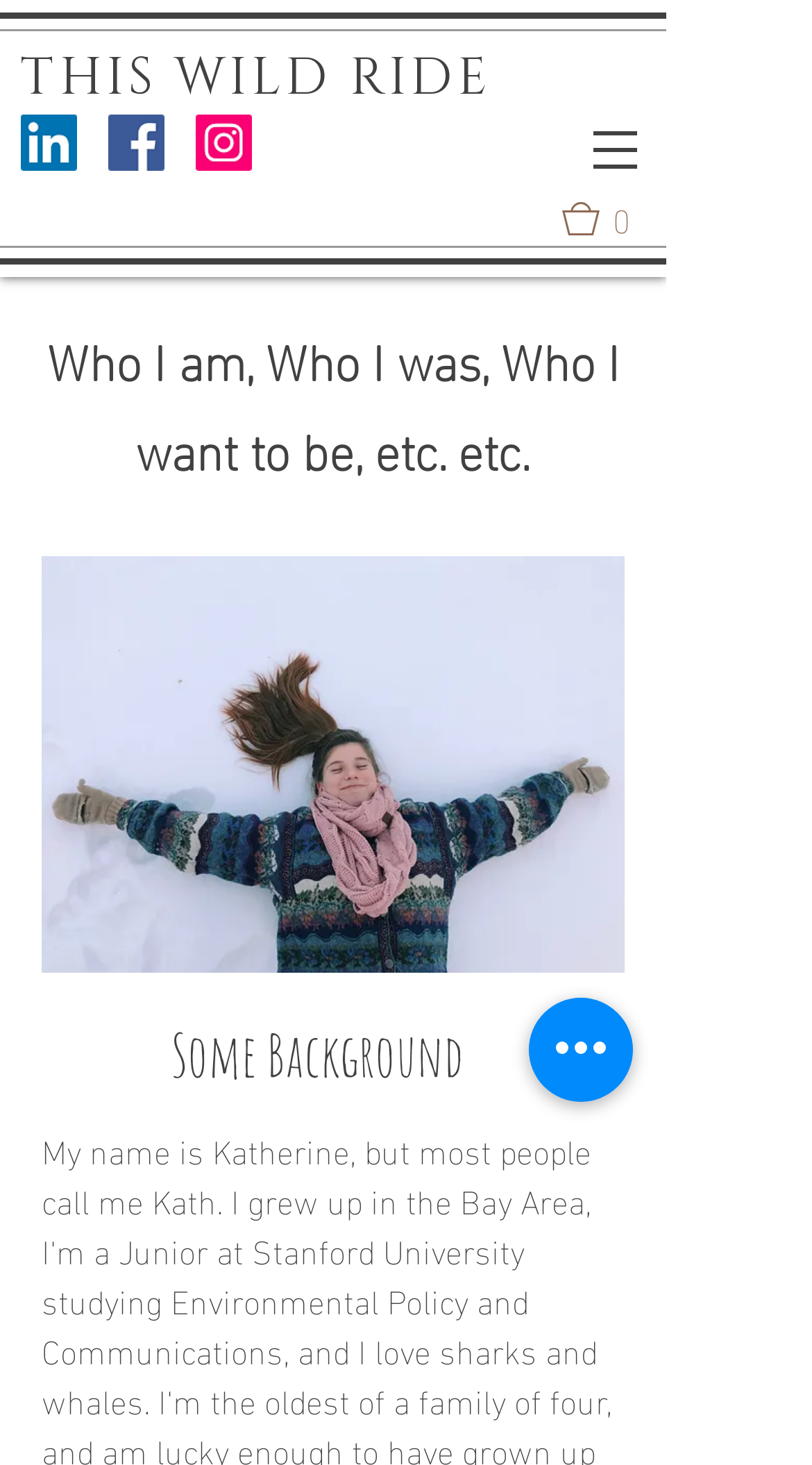Generate a comprehensive description of the webpage.

The webpage is titled "Ths Wild Ride || About Me" and features a navigation menu at the top right corner, which is represented by a button with a popup menu. The navigation menu is accompanied by a small image.

On the top left corner, there is a social bar with three social media links: LinkedIn, Facebook, and Instagram, each represented by an icon image.

The main heading "THIS WILD RIDE" is prominently displayed at the top center of the page.

Below the main heading, there is a button labeled "Cart (0)" with a small image, located at the top right corner.

The main content of the page is divided into two sections. The first section, titled "Who I am, Who I was, Who I want to be, etc. etc.", is located at the top center of the page. The second section, titled "Some Background", is located at the bottom center of the page.

At the bottom right corner, there is a button labeled "Quick actions".